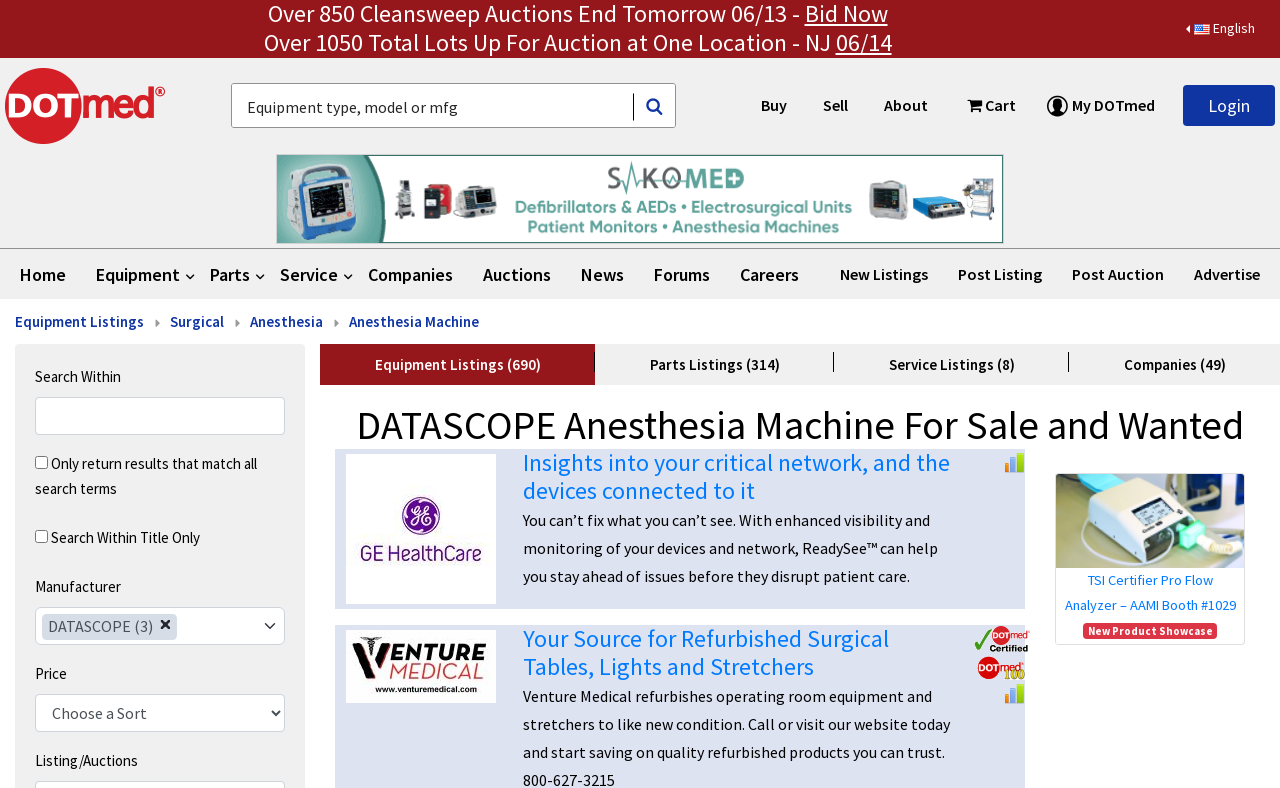Given the element description "alt="DOTmed text ad"", identify the bounding box of the corresponding UI element.

[0.271, 0.831, 0.388, 0.855]